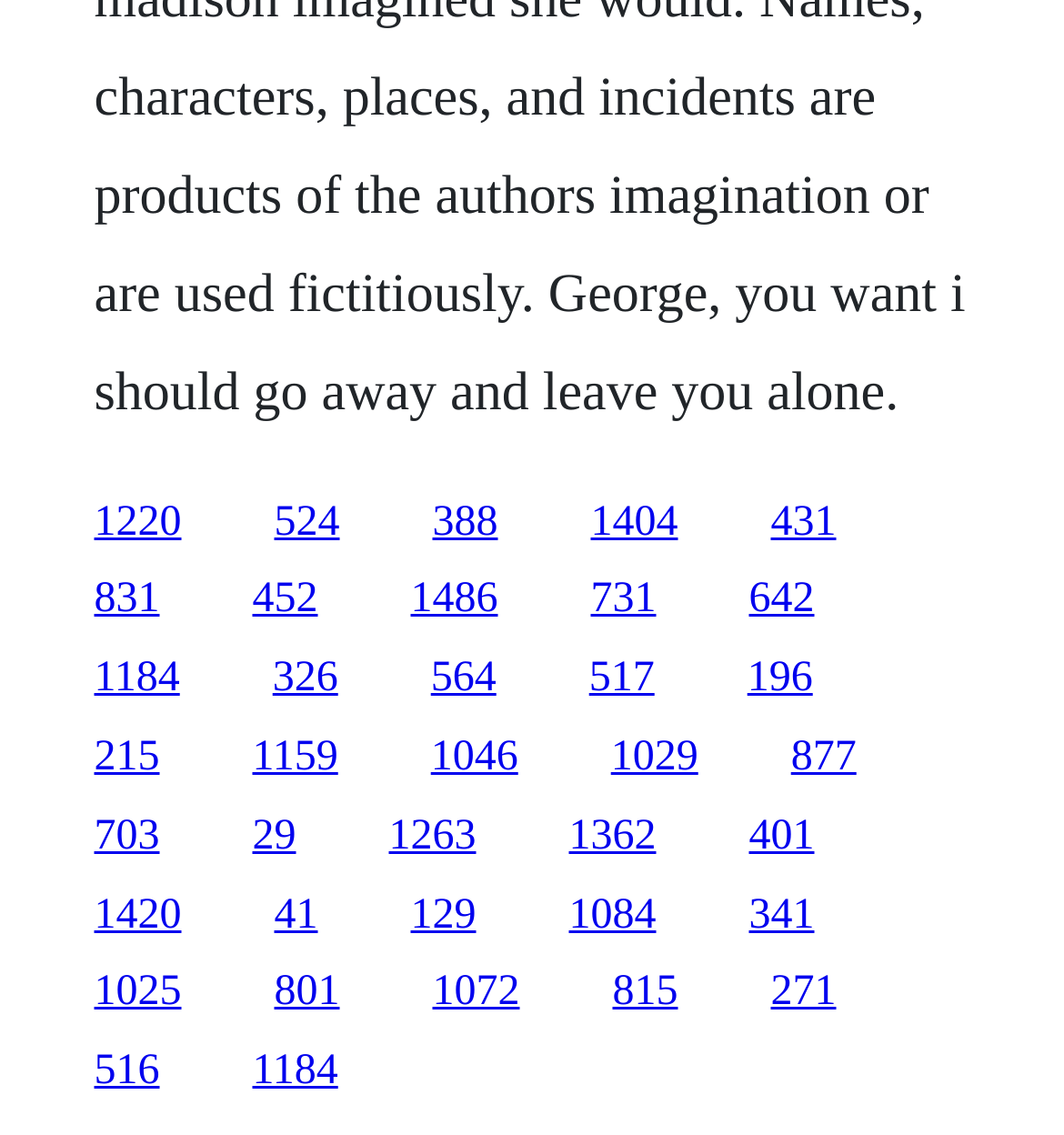Locate the bounding box coordinates of the clickable element to fulfill the following instruction: "go to the fourth link". Provide the coordinates as four float numbers between 0 and 1 in the format [left, top, right, bottom].

[0.555, 0.439, 0.637, 0.48]